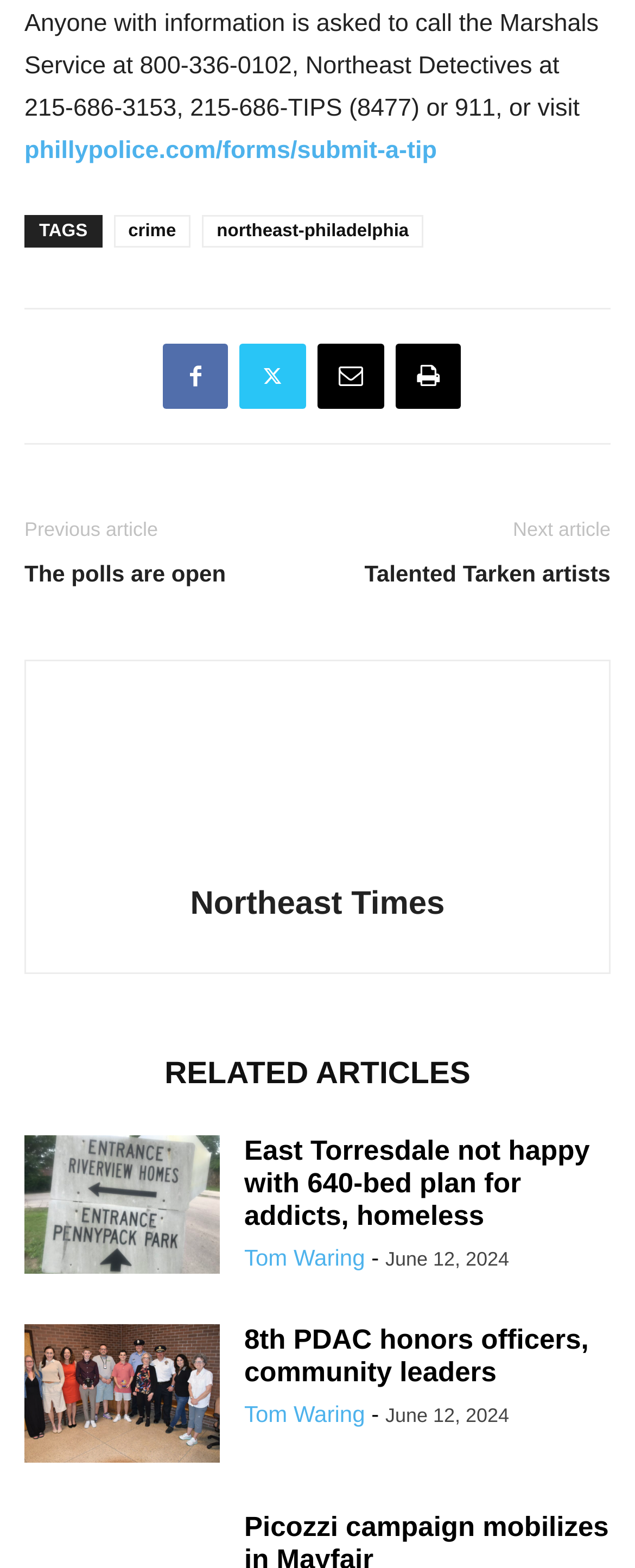Can you provide the bounding box coordinates for the element that should be clicked to implement the instruction: "Read about East Torresdale"?

[0.038, 0.724, 0.346, 0.818]